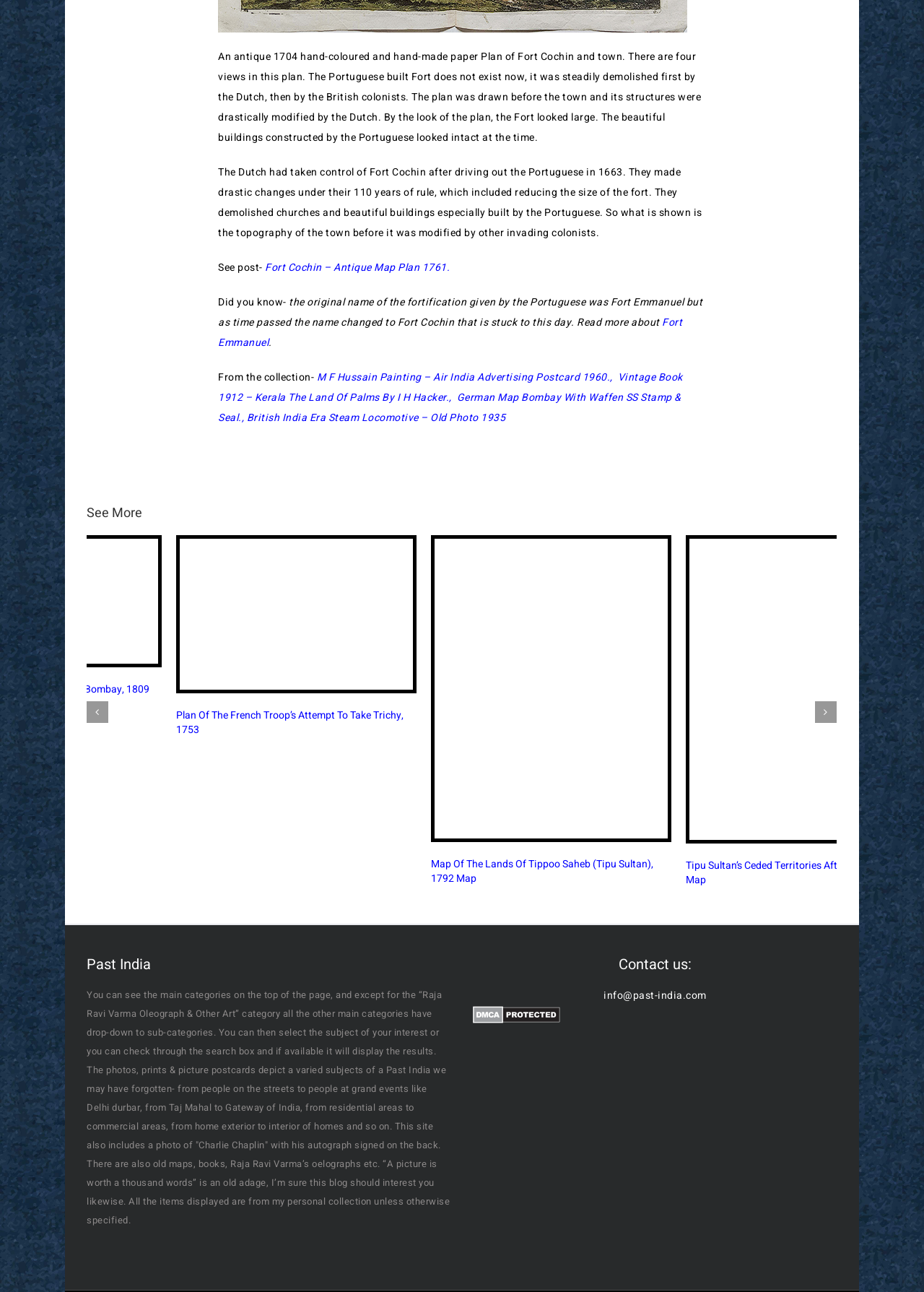Please provide the bounding box coordinate of the region that matches the element description: Fort Emmanuel. Coordinates should be in the format (top-left x, top-left y, bottom-right x, bottom-right y) and all values should be between 0 and 1.

[0.236, 0.244, 0.738, 0.271]